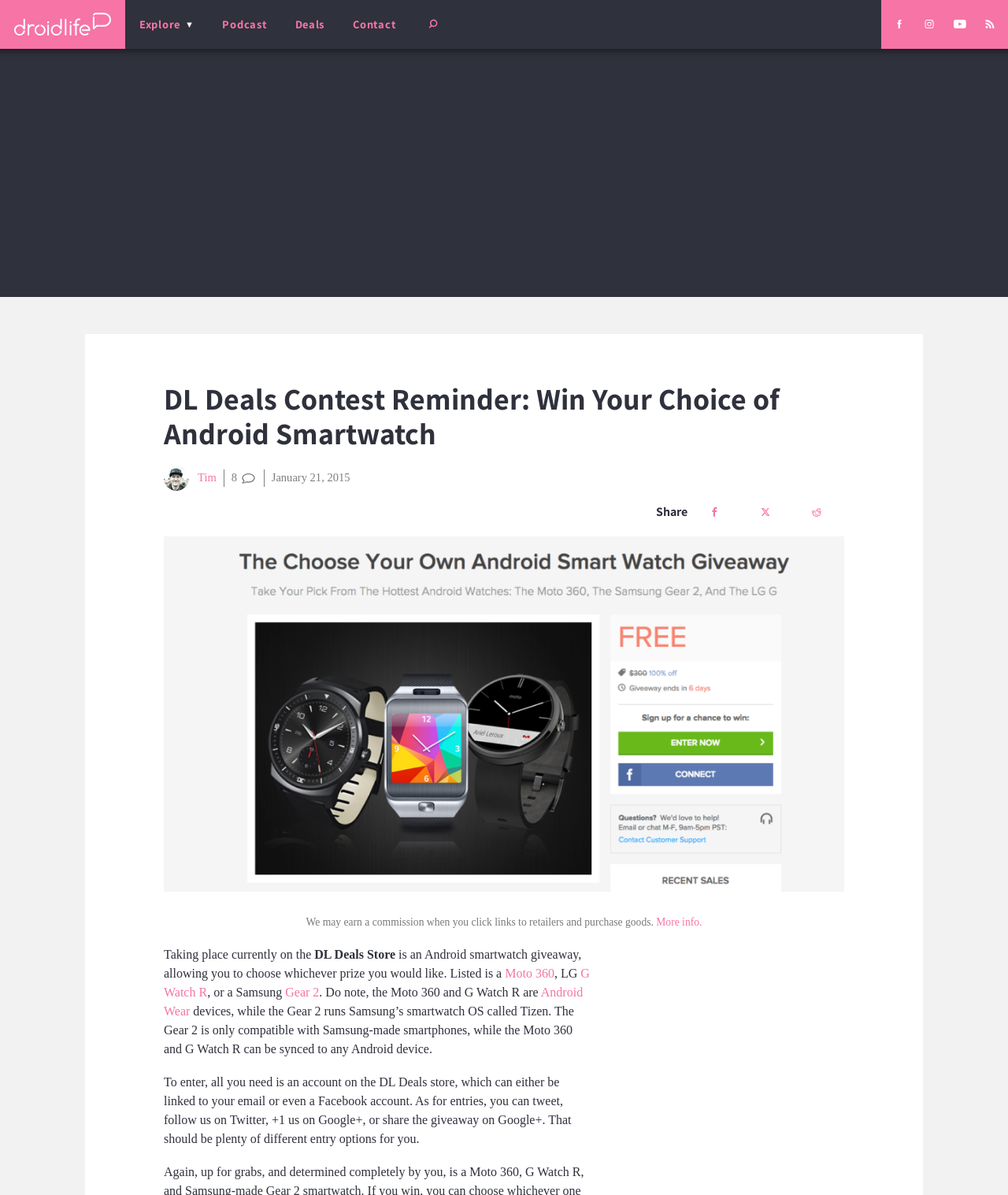Please identify the webpage's heading and generate its text content.

DL Deals Contest Reminder: Win Your Choice of Android Smartwatch